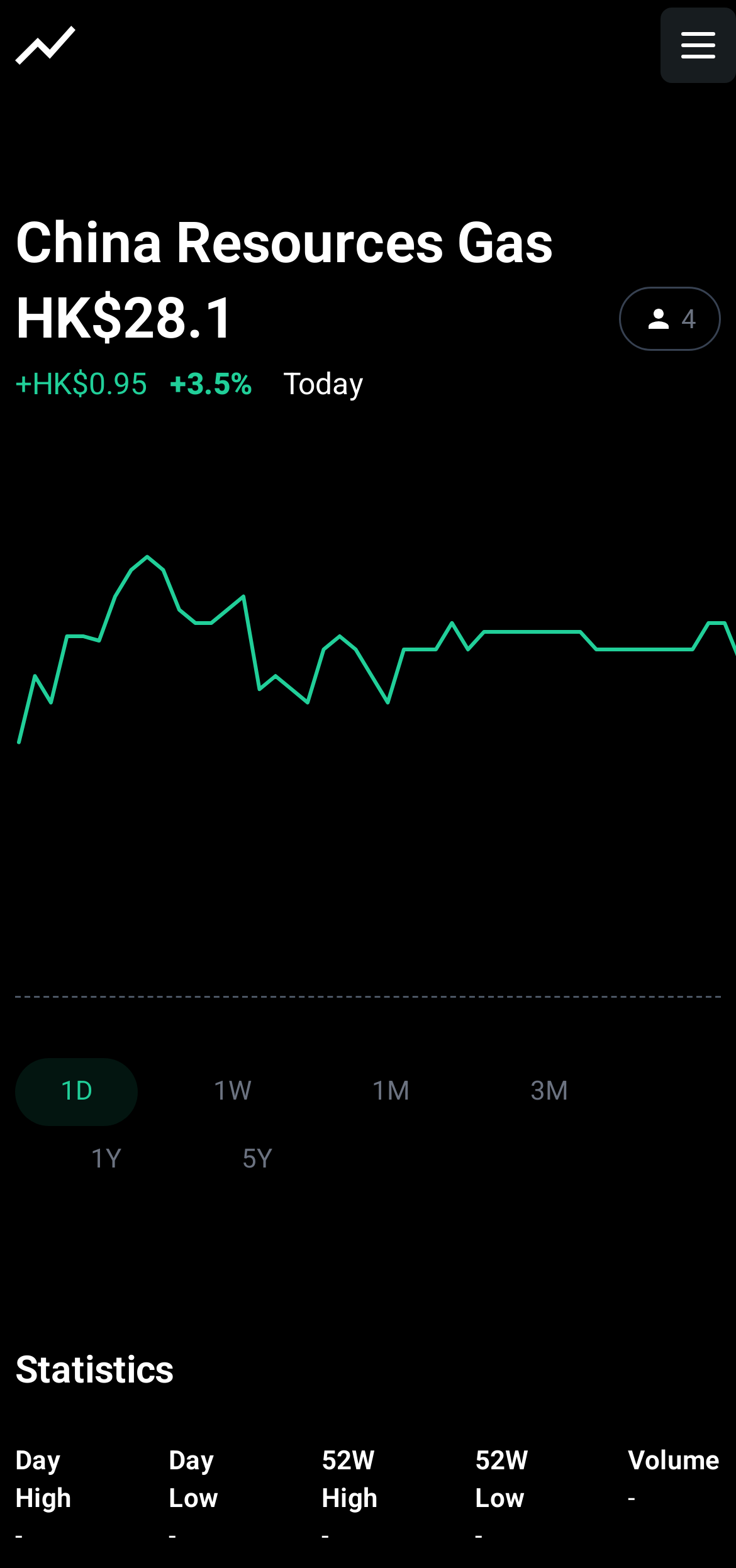Locate the headline of the webpage and generate its content.

China Resources Gas 